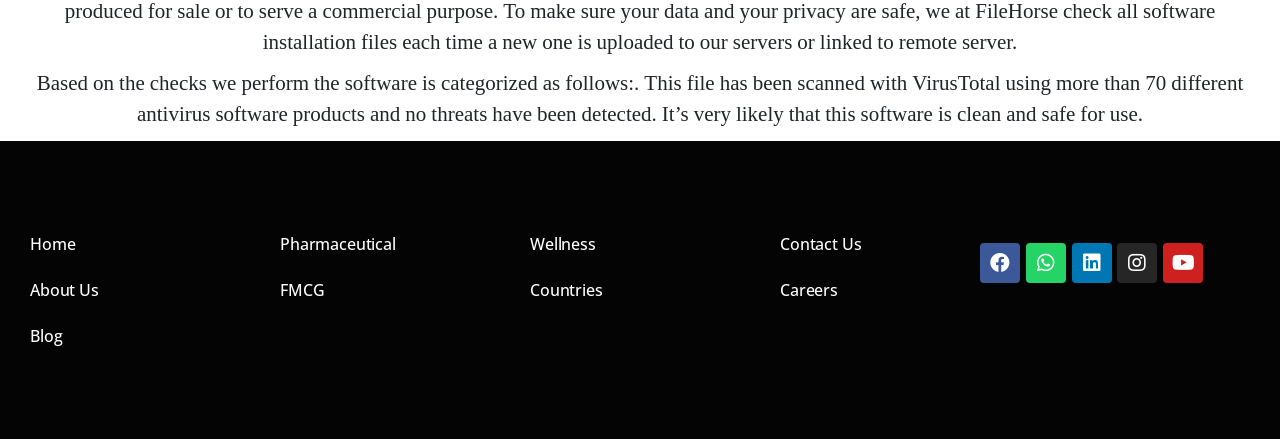Using the provided element description "Contact Us", determine the bounding box coordinates of the UI element.

[0.598, 0.503, 0.717, 0.608]